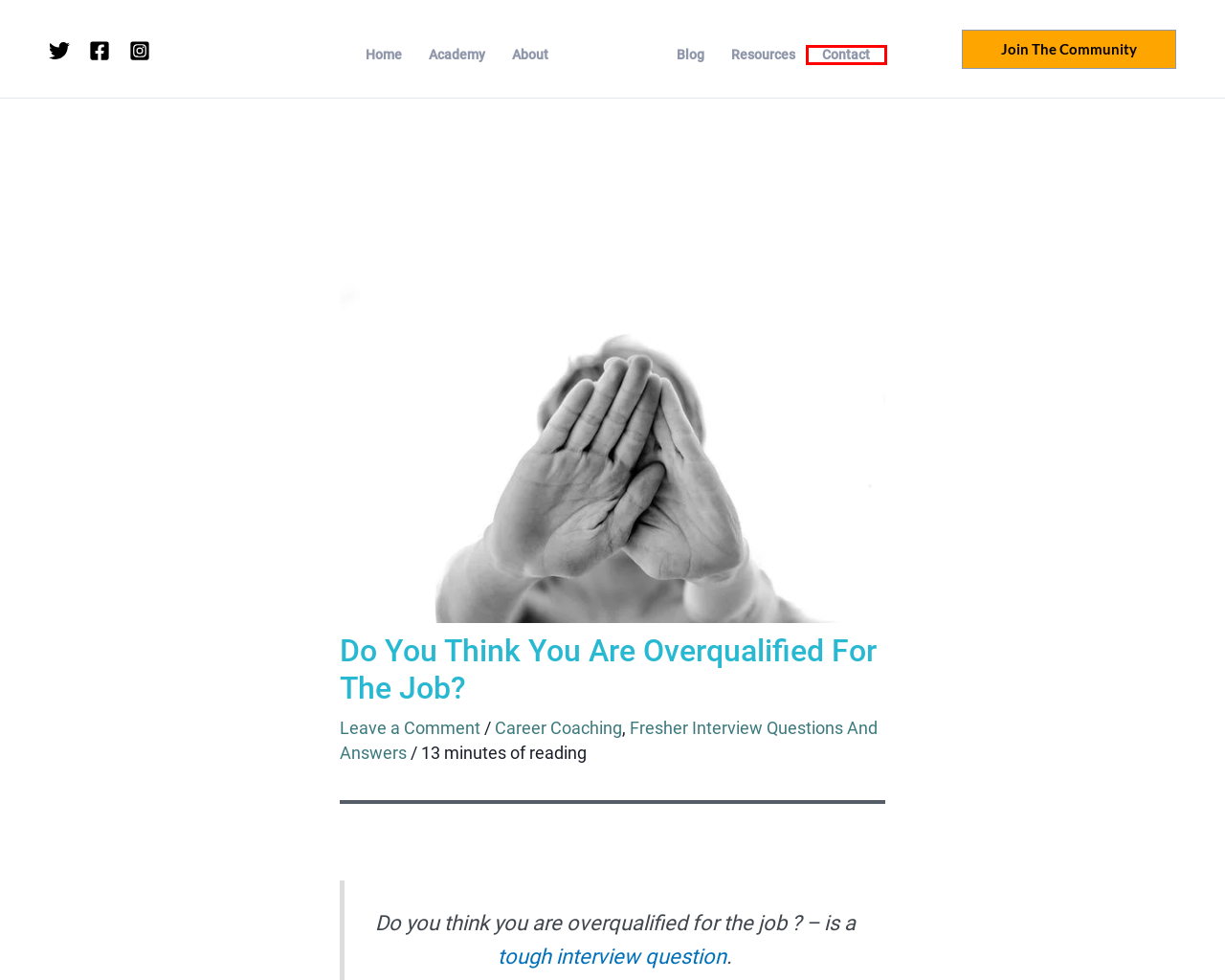Given a screenshot of a webpage with a red bounding box around an element, choose the most appropriate webpage description for the new page displayed after clicking the element within the bounding box. Here are the candidates:
A. Resource - NeedleMover
B. Blog - NeedleMover
C. National Academy of Modern Sales Excellence ( NAMSE )
D. Fresher Interview Questions And Answers - NeedleMover
E. Career Coaching - NeedleMover
F. NeedleMover - Top 1% Professionals sharing Actionable Career Advice
G. About - NeedleMover
H. Contact - NeedleMover

H